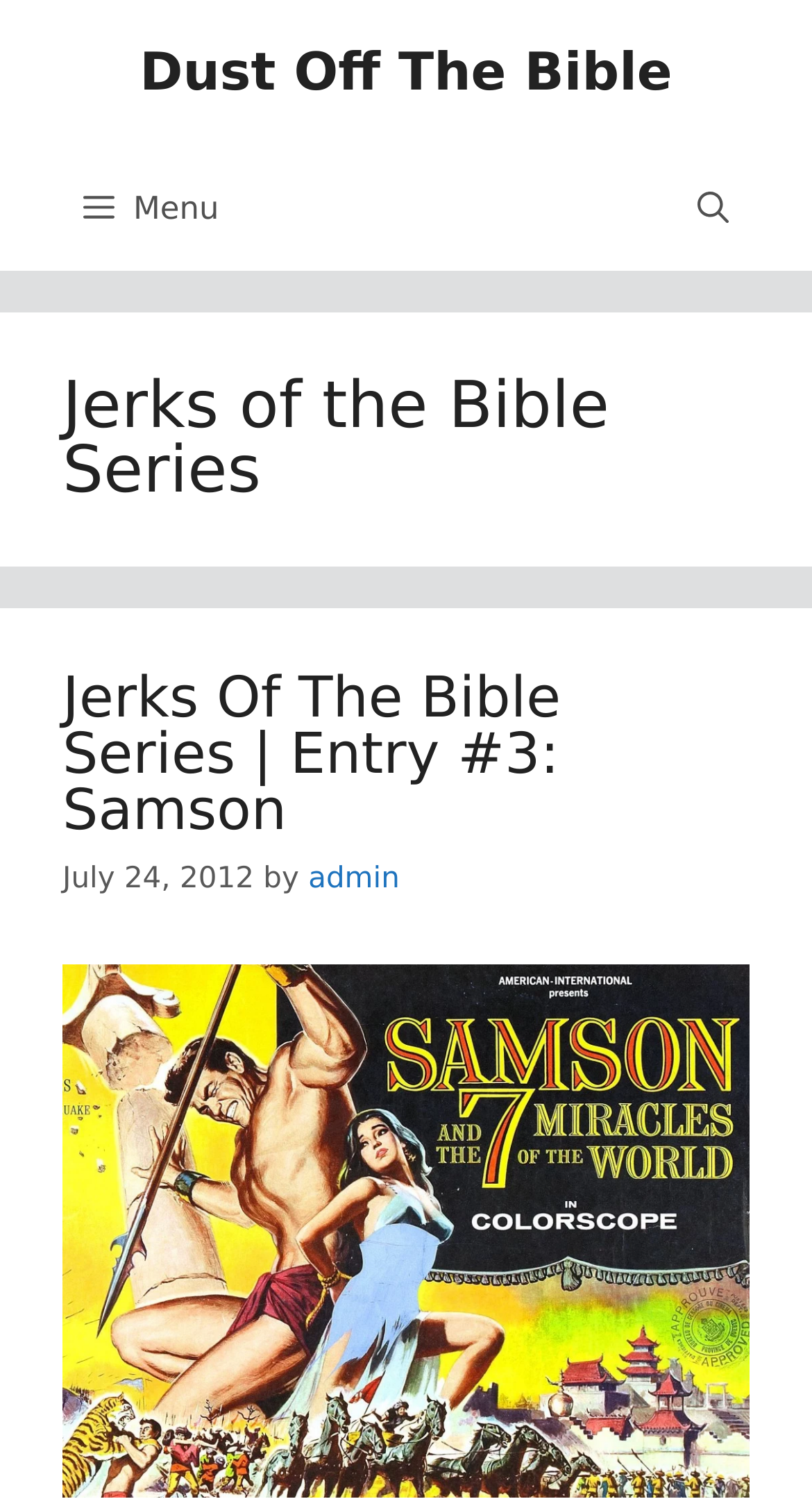Find the UI element described as: "Dust Off The Bible" and predict its bounding box coordinates. Ensure the coordinates are four float numbers between 0 and 1, [left, top, right, bottom].

[0.172, 0.028, 0.828, 0.068]